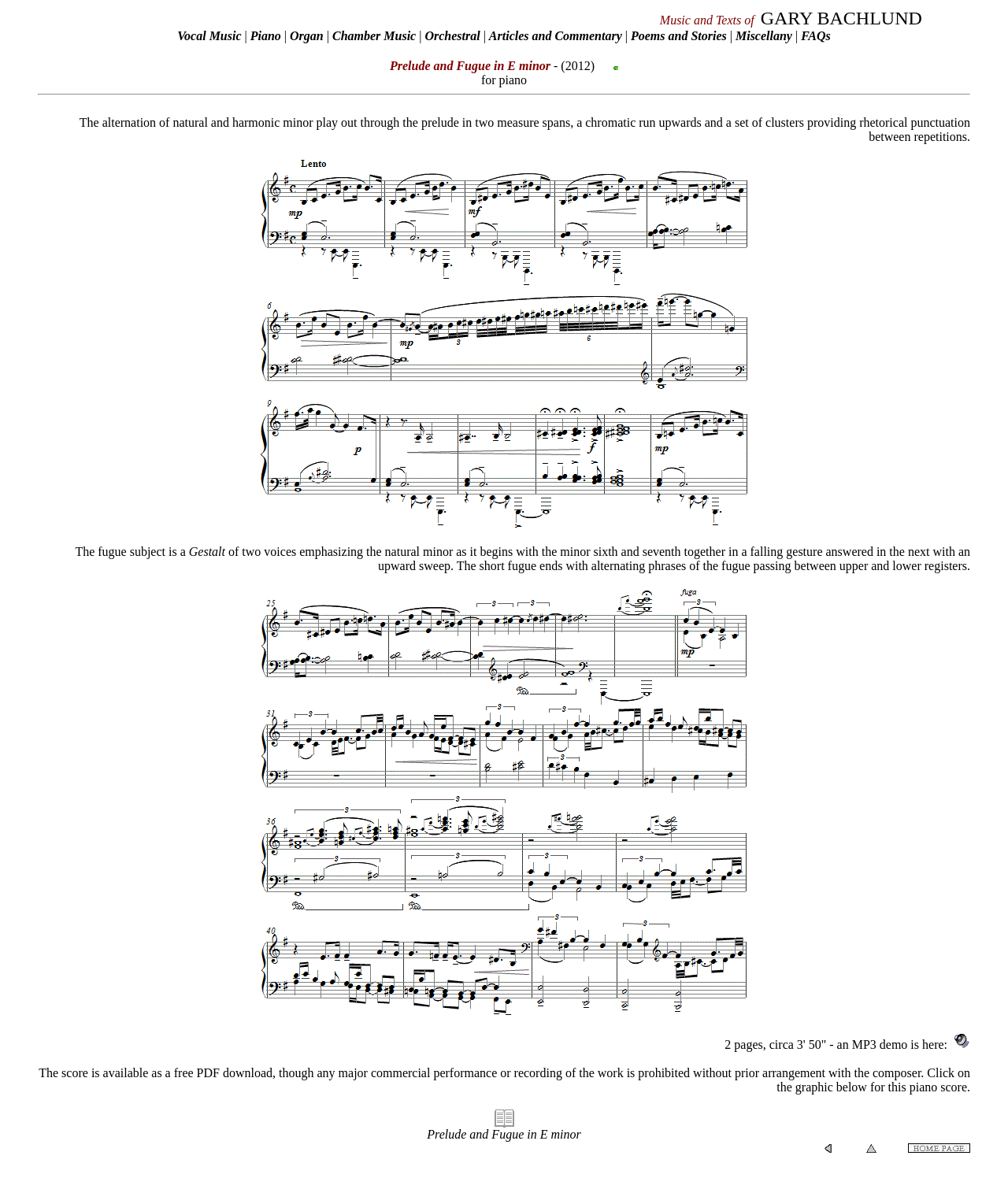Is the score of the music piece available for download?
Use the information from the screenshot to give a comprehensive response to the question.

The score of the music piece is available for download as a free PDF, as indicated by the static text element 'The score is available as a free PDF download...' located at the bottom of the webpage.